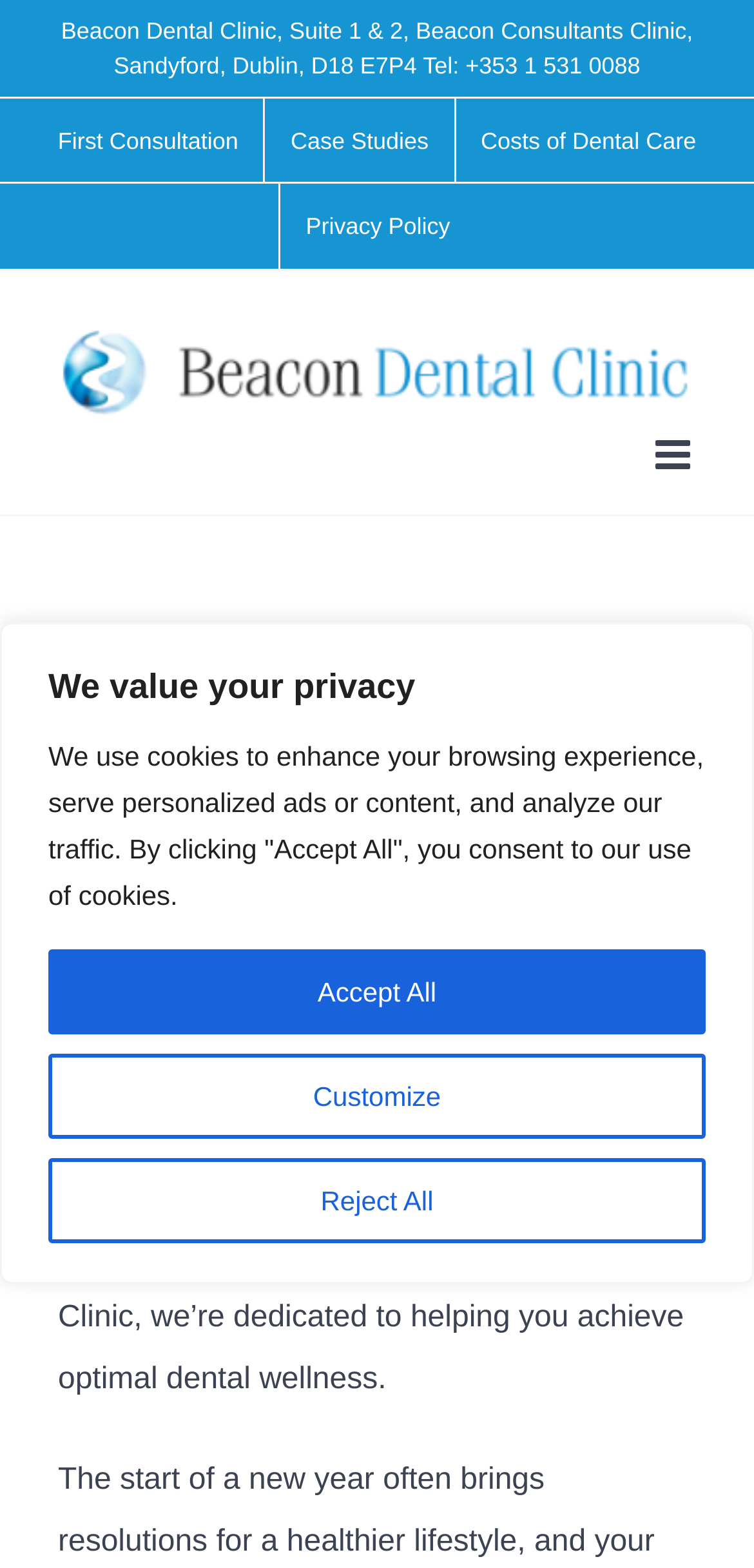Offer an extensive depiction of the webpage and its key elements.

The webpage is about Beacon Dental Clinic, a dental clinic located in Sandyford, Dublin. At the top of the page, there is a cookie consent notification that spans the entire width of the page, with three buttons: "Customize", "Reject All", and "Accept All". 

Below the notification, there is a clinic address and phone number displayed prominently, with the phone number being a clickable link. 

To the right of the address, there is a secondary navigation menu with four links: "First Consultation", "Case Studies", "Costs of Dental Care", and "Privacy Policy". 

Above the navigation menu, there is a Beacon Dental Logo, which is also an image. 

On the left side of the page, there is a toggle button to expand or collapse the mobile menu. 

Below the logo, there is a section with a heading "New Year, New Smile: Embracing Dental Wellness in 2024" and a paragraph of text that discusses the importance of prioritizing dental health in the new year. The text is quite long and takes up most of the page's width. 

At the bottom of the page, there are two links: "Previous" and "Next", which are likely navigation links for a blog or article section. There is also a "Go to Top" link that allows users to quickly scroll back to the top of the page.